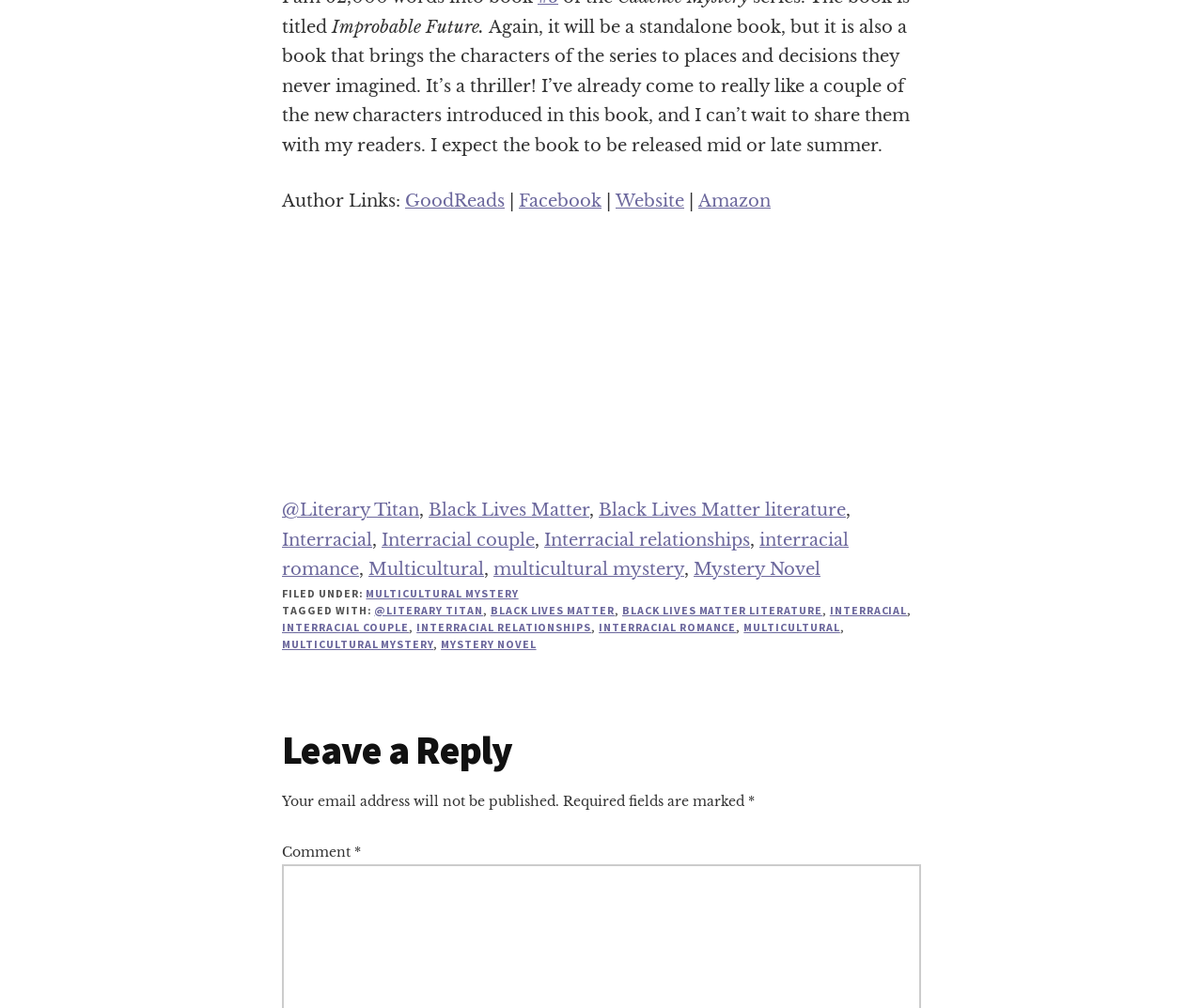Please identify the bounding box coordinates of the element that needs to be clicked to perform the following instruction: "Click on the Website link".

[0.512, 0.189, 0.569, 0.21]